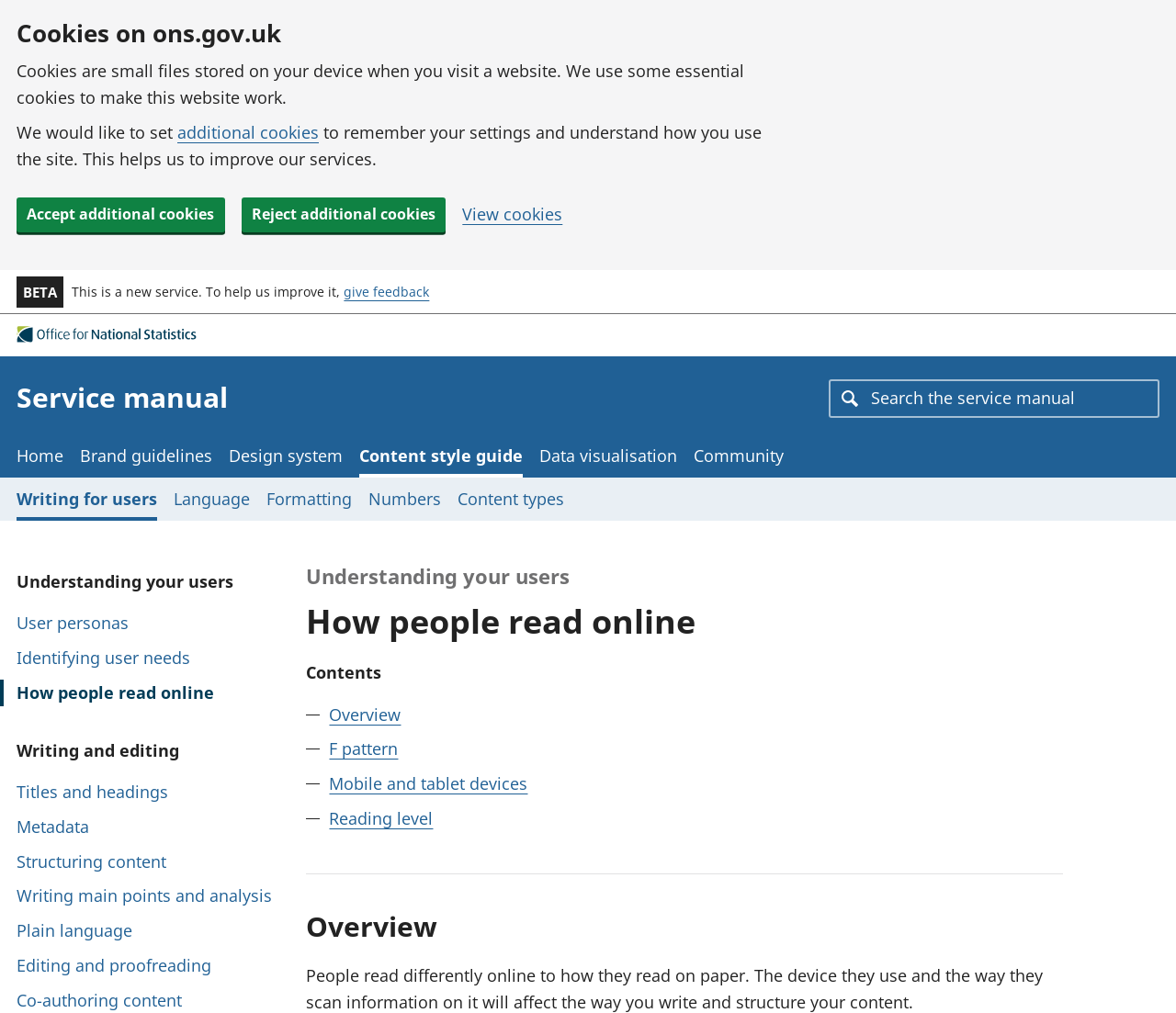Show the bounding box coordinates for the element that needs to be clicked to execute the following instruction: "Contact Stuart Steffy for more information". Provide the coordinates in the form of four float numbers between 0 and 1, i.e., [left, top, right, bottom].

None